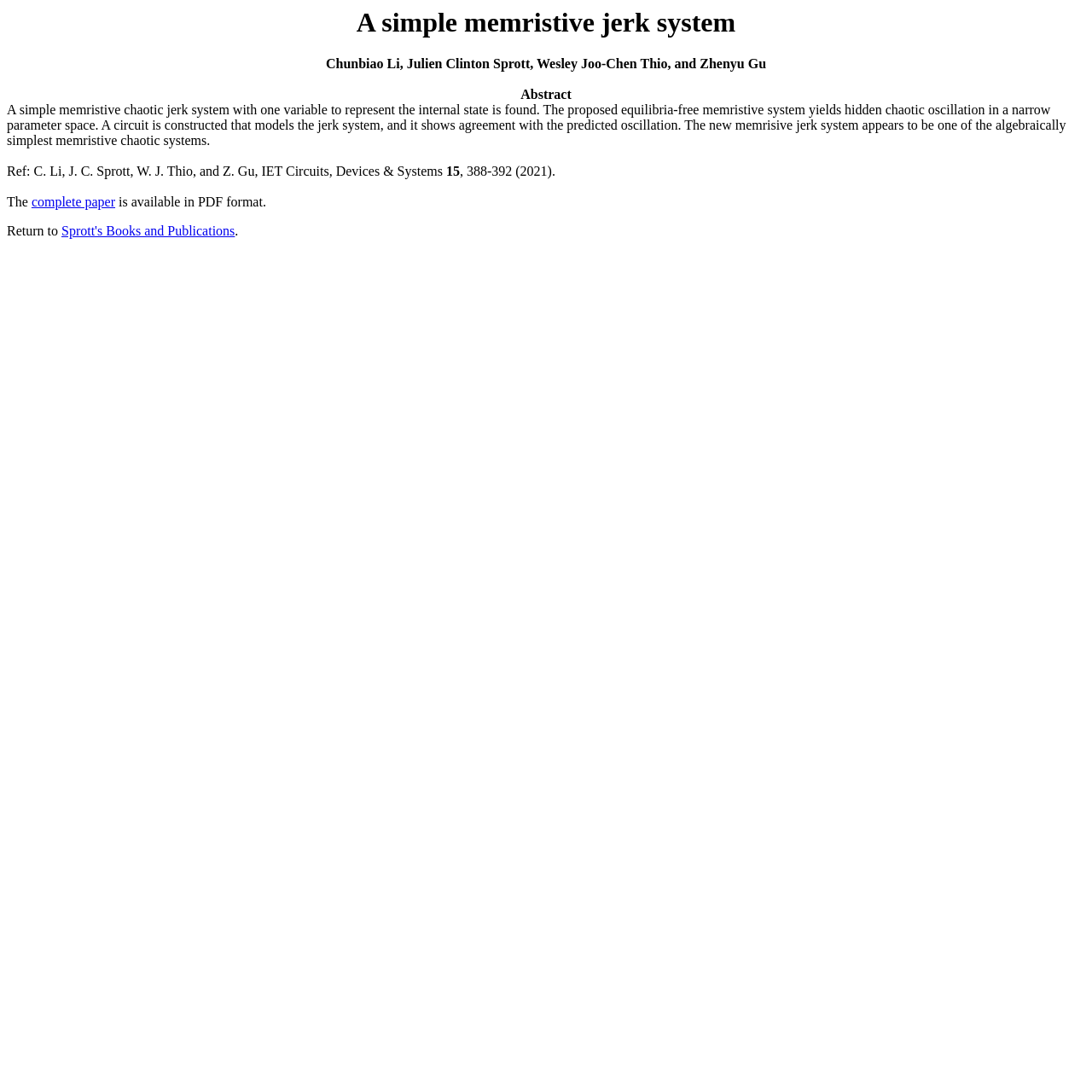Provide your answer to the question using just one word or phrase: What is the title of the referenced journal?

IET Circuits, Devices & Systems